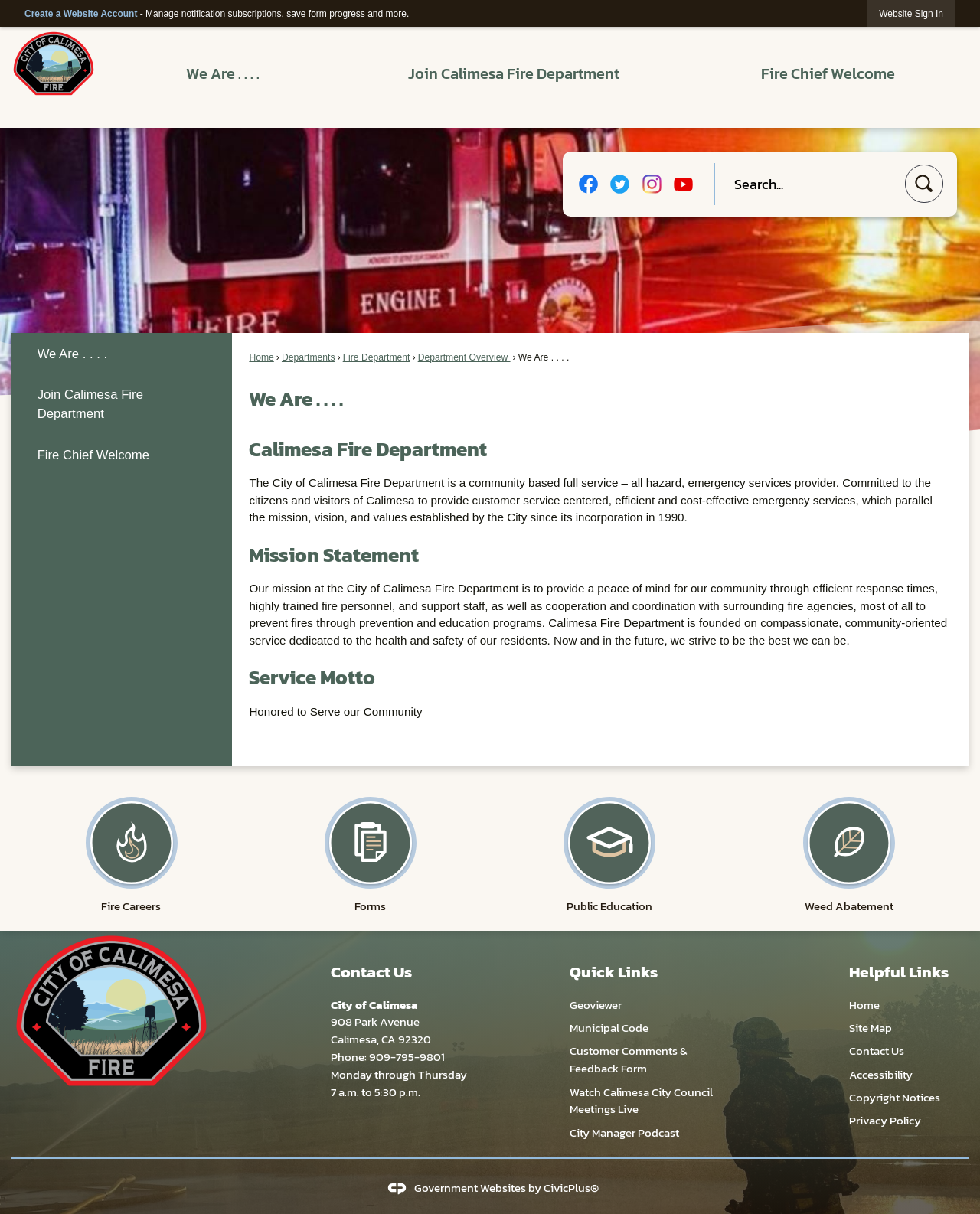What are the operating hours of the City of Calimesa?
Look at the image and respond to the question as thoroughly as possible.

The operating hours of the City of Calimesa can be found in the 'Contact Us' section of the webpage, where it is mentioned as 'Monday through Thursday, 7 a.m. to 5:30 p.m.'.